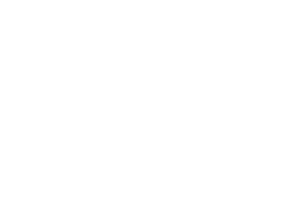Who curated the 'Best Dressed in Politics' list? Examine the screenshot and reply using just one word or a brief phrase.

Brad Gerstman